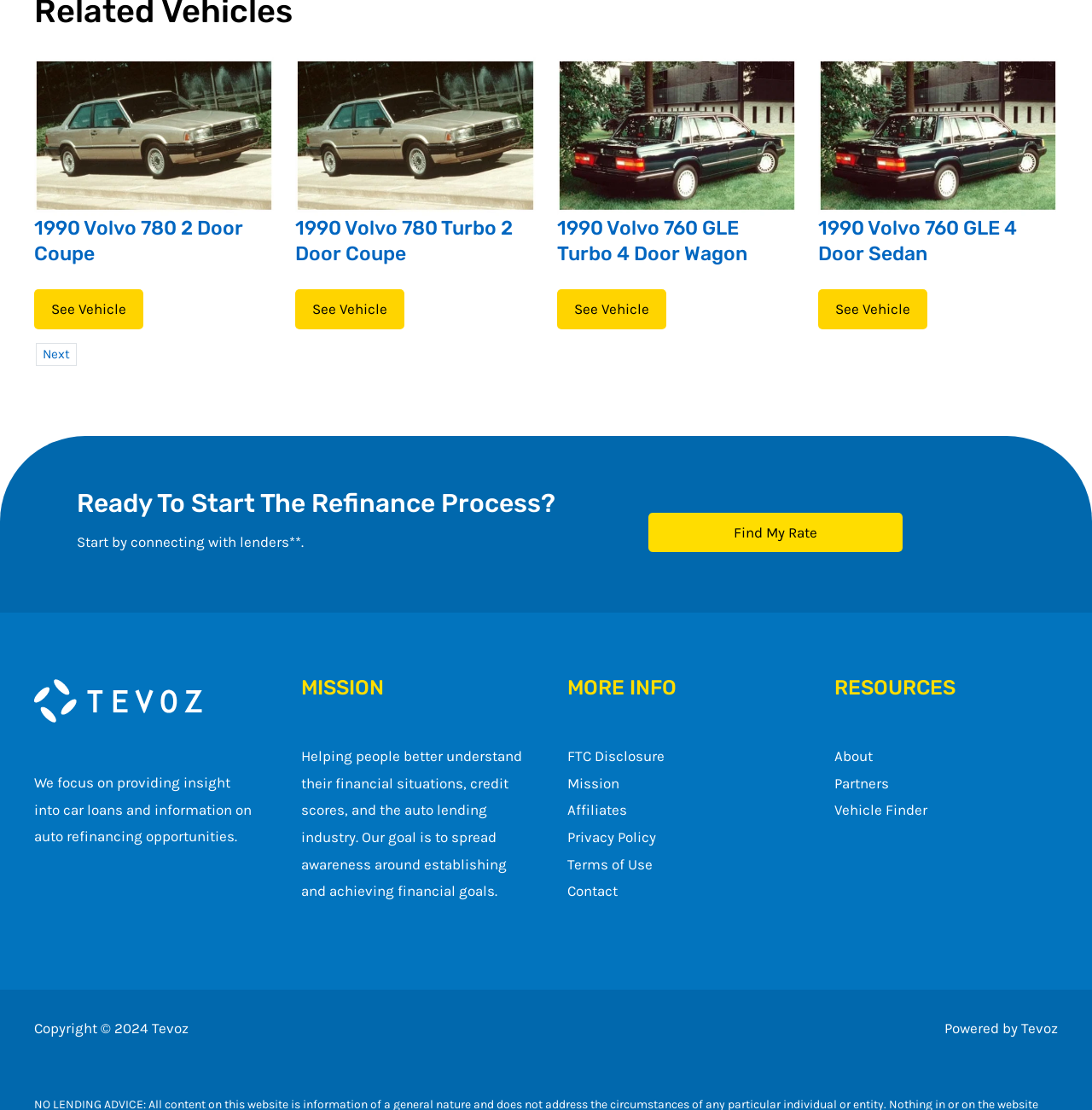Please determine the bounding box coordinates of the element to click on in order to accomplish the following task: "Go to Next page". Ensure the coordinates are four float numbers ranging from 0 to 1, i.e., [left, top, right, bottom].

[0.033, 0.309, 0.07, 0.33]